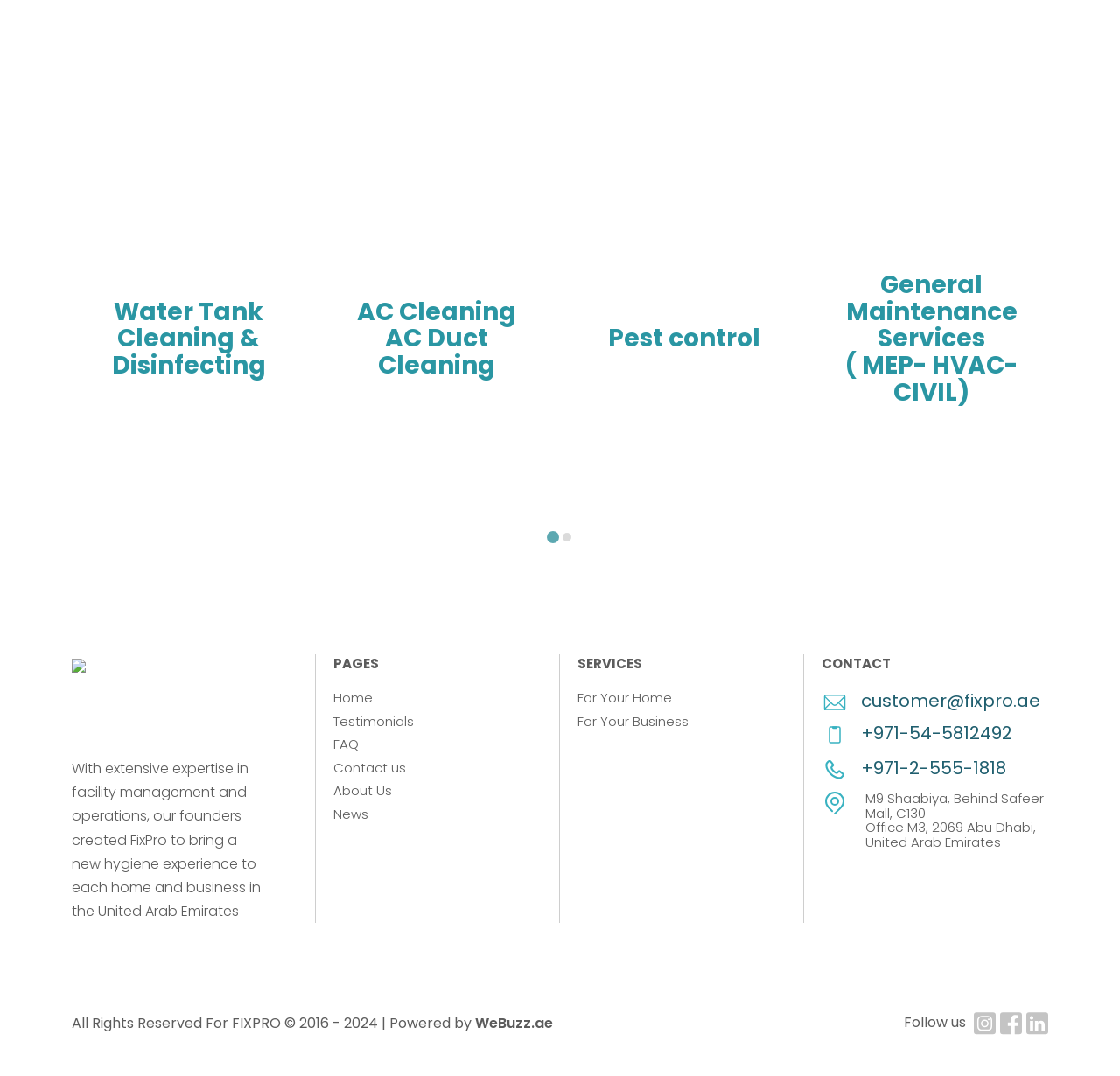Please identify the bounding box coordinates of the element I need to click to follow this instruction: "Follow FixPro on Instagram".

[0.87, 0.93, 0.889, 0.972]